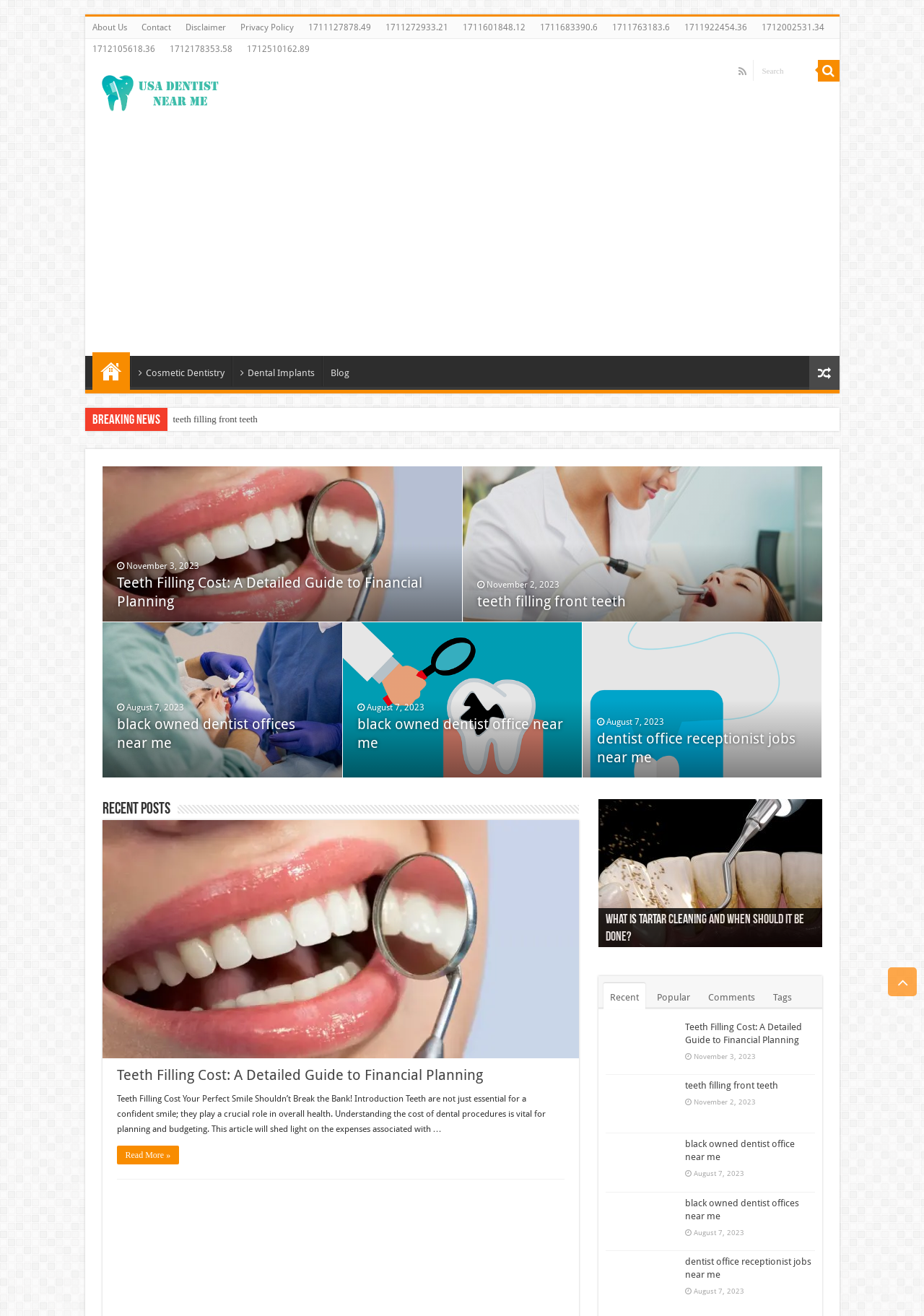Determine the bounding box coordinates of the clickable element necessary to fulfill the instruction: "Search for a dentist". Provide the coordinates as four float numbers within the 0 to 1 range, i.e., [left, top, right, bottom].

[0.814, 0.046, 0.885, 0.061]